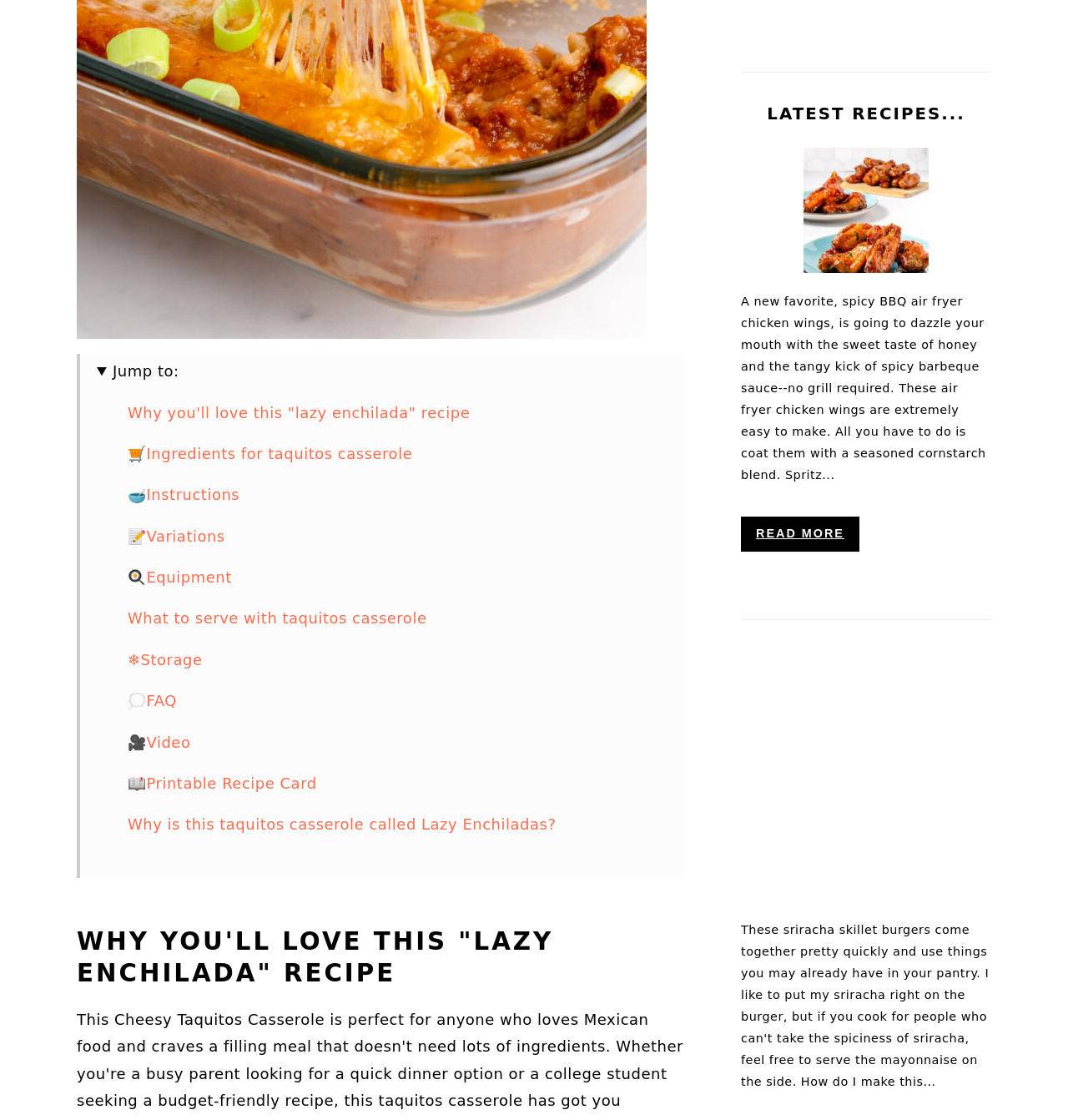Using the description: "🛒Ingredients for taquitos casserole", identify the bounding box of the corresponding UI element in the screenshot.

[0.12, 0.397, 0.386, 0.413]